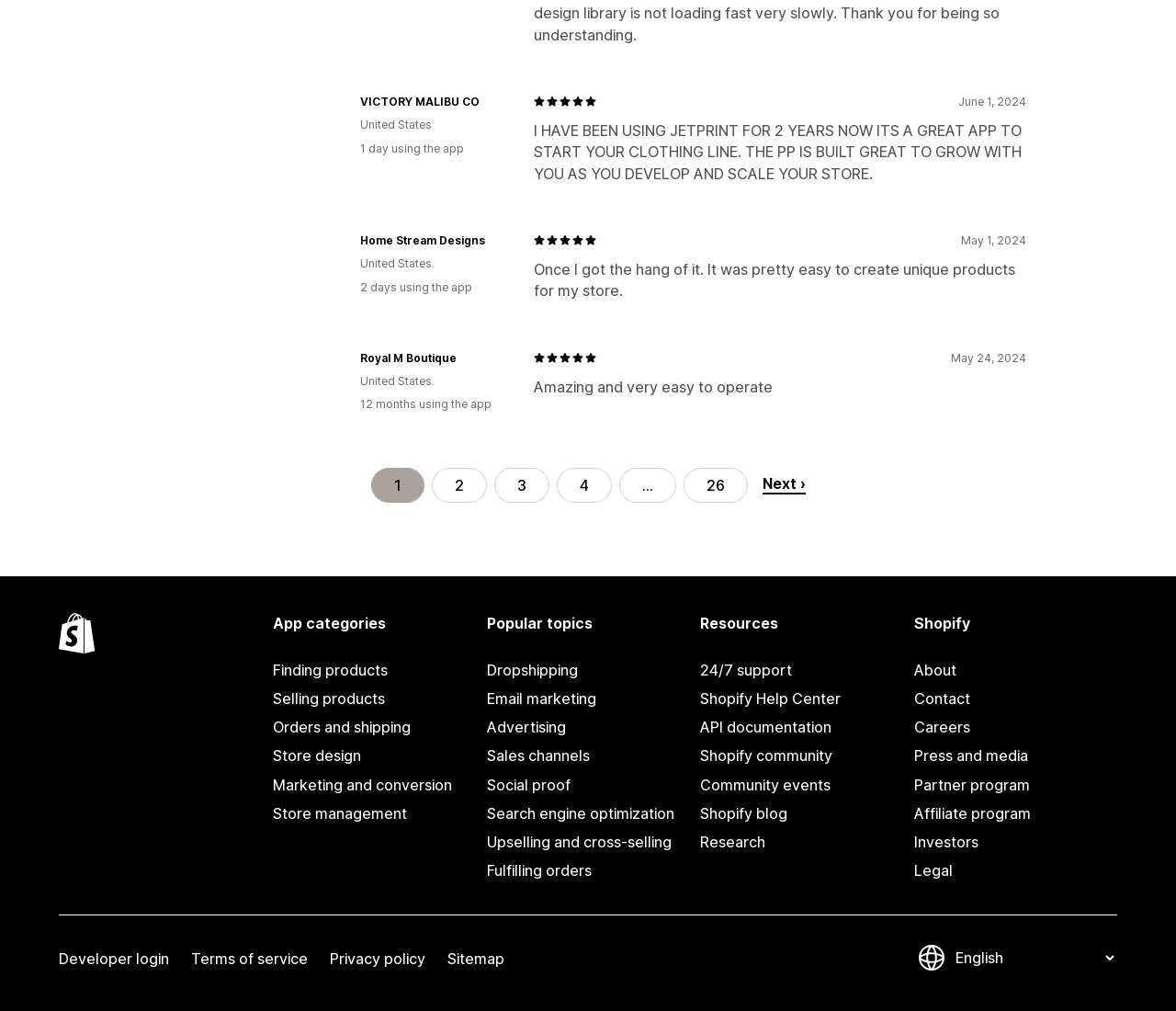Please identify the bounding box coordinates of where to click in order to follow the instruction: "Learn about Shopify".

[0.777, 0.649, 0.95, 0.677]